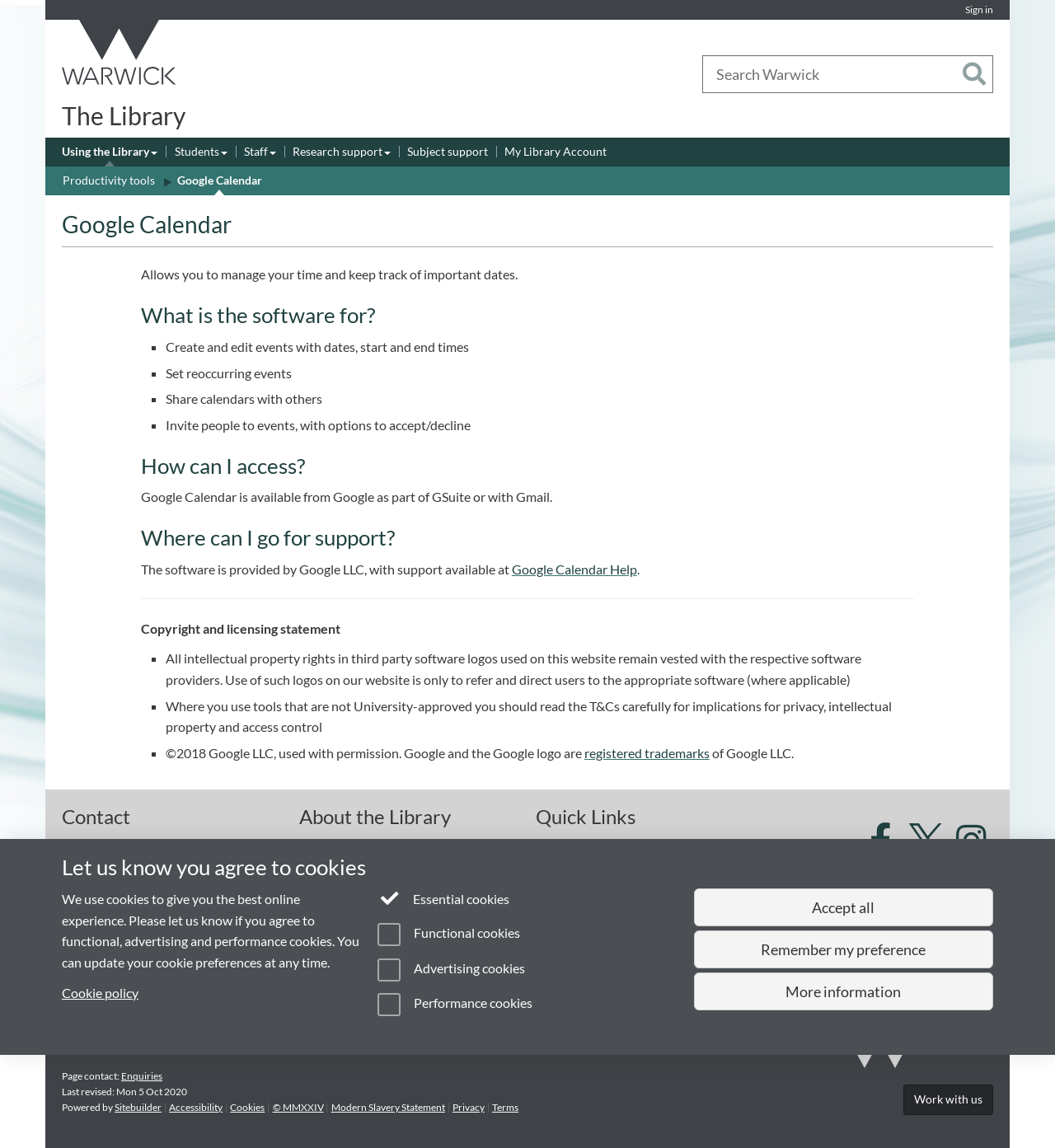What is the name of the software described on this webpage?
Based on the content of the image, thoroughly explain and answer the question.

I determined the answer by looking at the heading 'Google Calendar' in the main content section of the webpage, which suggests that the webpage is describing the software Google Calendar.